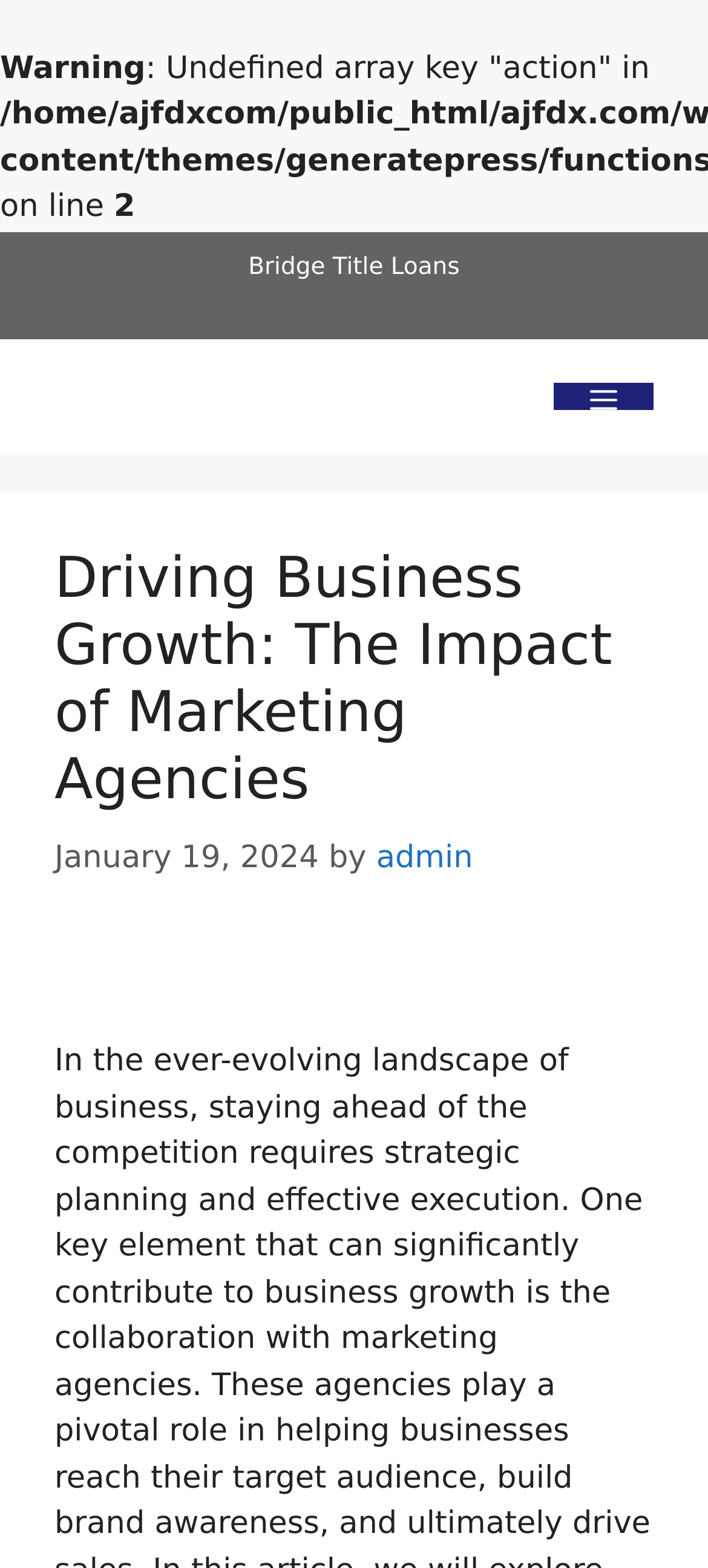Could you please study the image and provide a detailed answer to the question:
Who is the author of the content?

The author of the content is displayed below the title, and it says 'by admin'. This suggests that the content was written by a user with the username 'admin'.